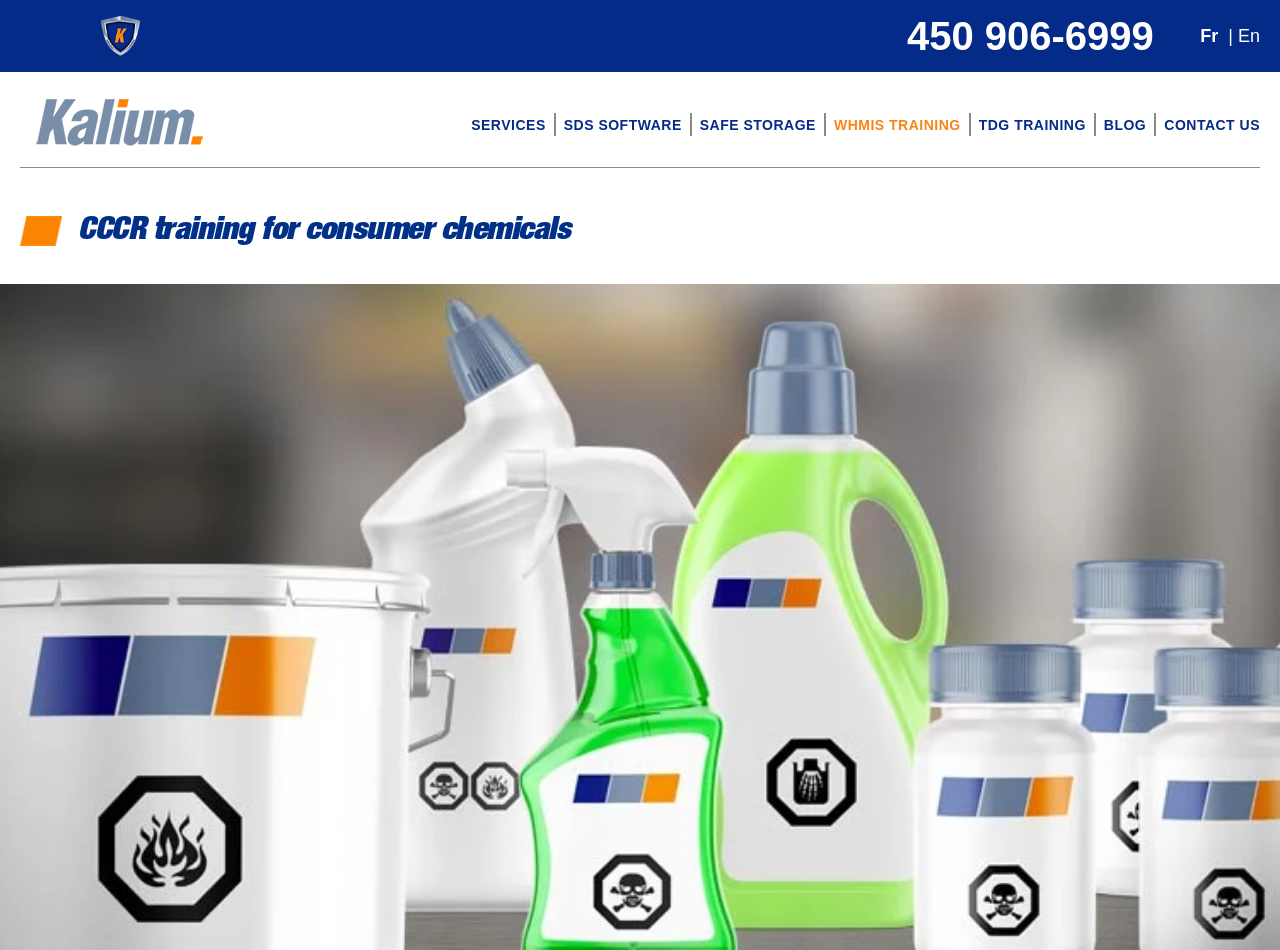Please answer the following question using a single word or phrase: What is the color of the point icon?

Orange